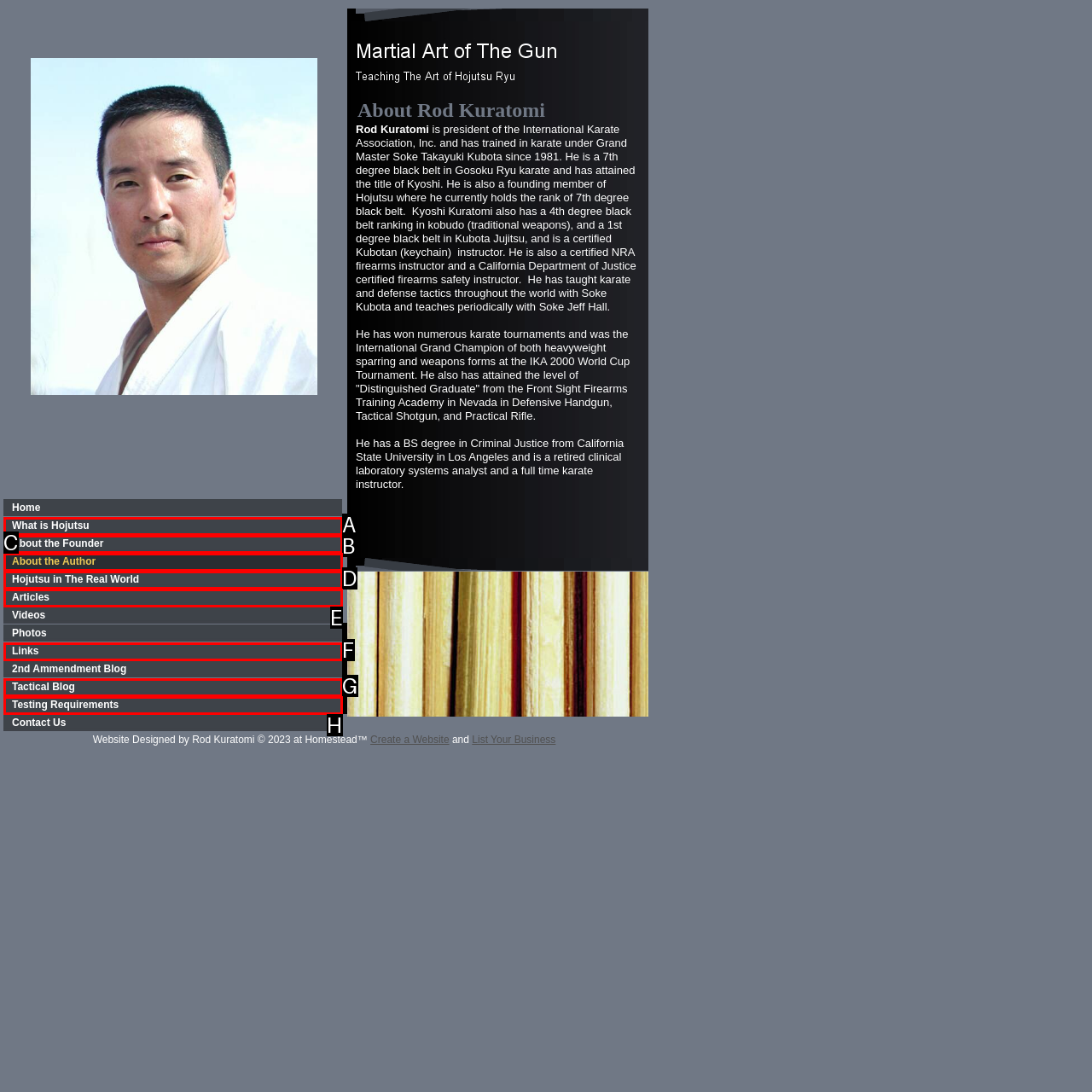Tell me which one HTML element best matches the description: Links
Answer with the option's letter from the given choices directly.

F